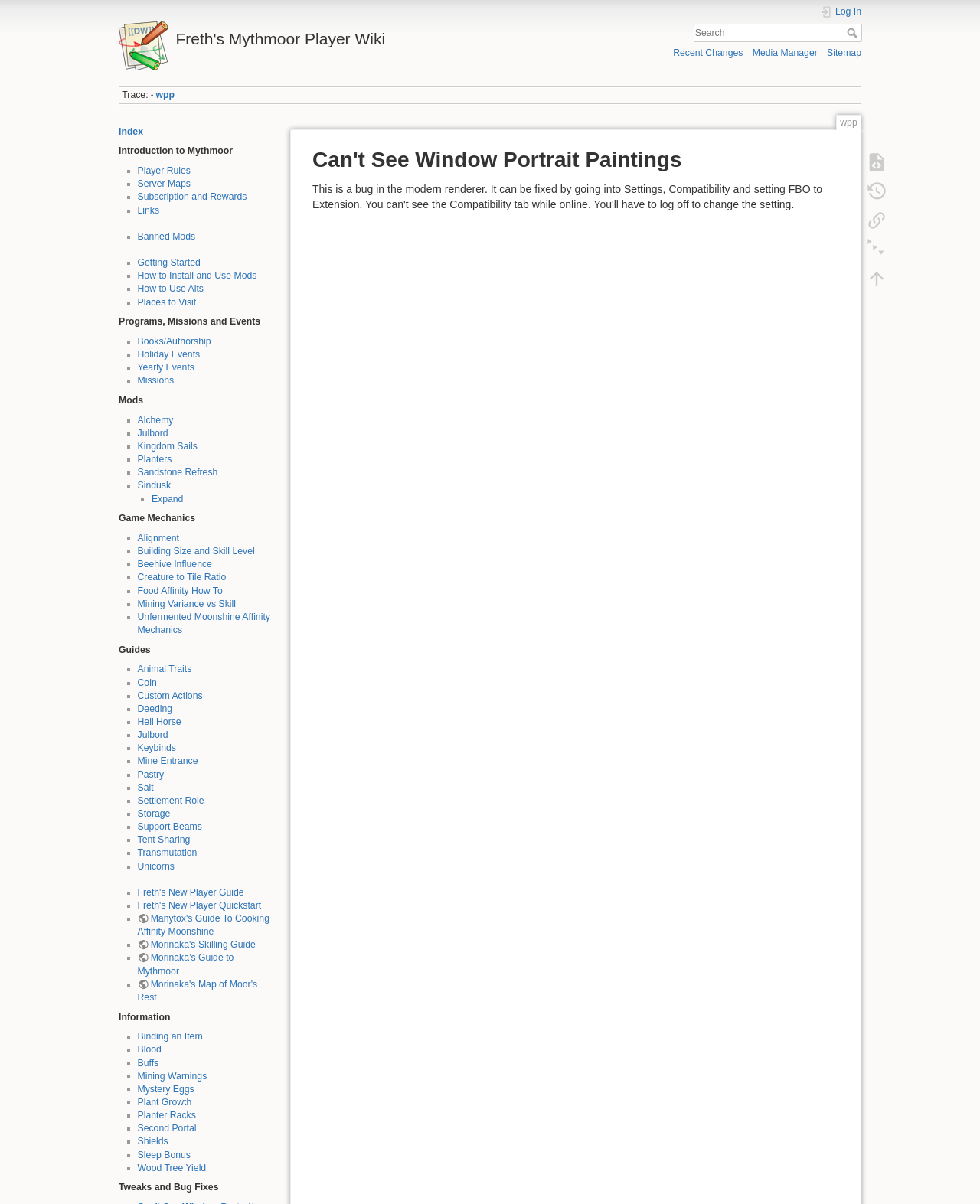Please identify the bounding box coordinates of the element's region that needs to be clicked to fulfill the following instruction: "Visit the Recent Changes page". The bounding box coordinates should consist of four float numbers between 0 and 1, i.e., [left, top, right, bottom].

[0.687, 0.04, 0.758, 0.049]